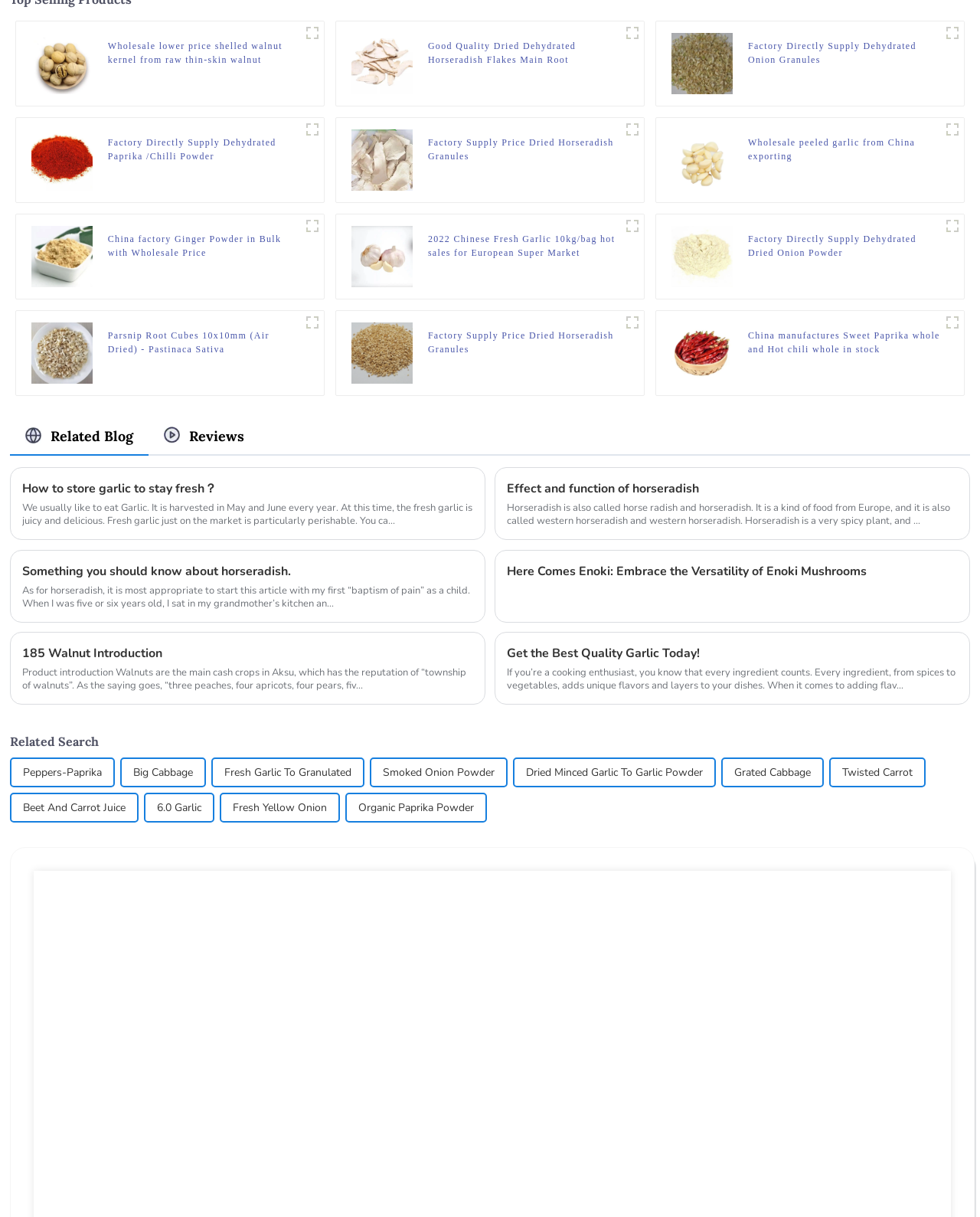Using the given description, provide the bounding box coordinates formatted as (top-left x, top-left y, bottom-right x, bottom-right y), with all values being floating point numbers between 0 and 1. Description: title="4-1 Dehydrated Onion Powder"

[0.96, 0.176, 0.984, 0.195]